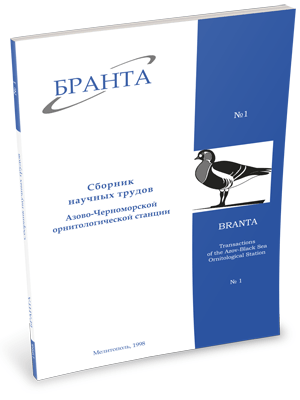Using the information in the image, could you please answer the following question in detail:
In what year was the publication released?

The publication year is indicated on the cover, which provides historical context to the ornithological studies and research presented in the publication.